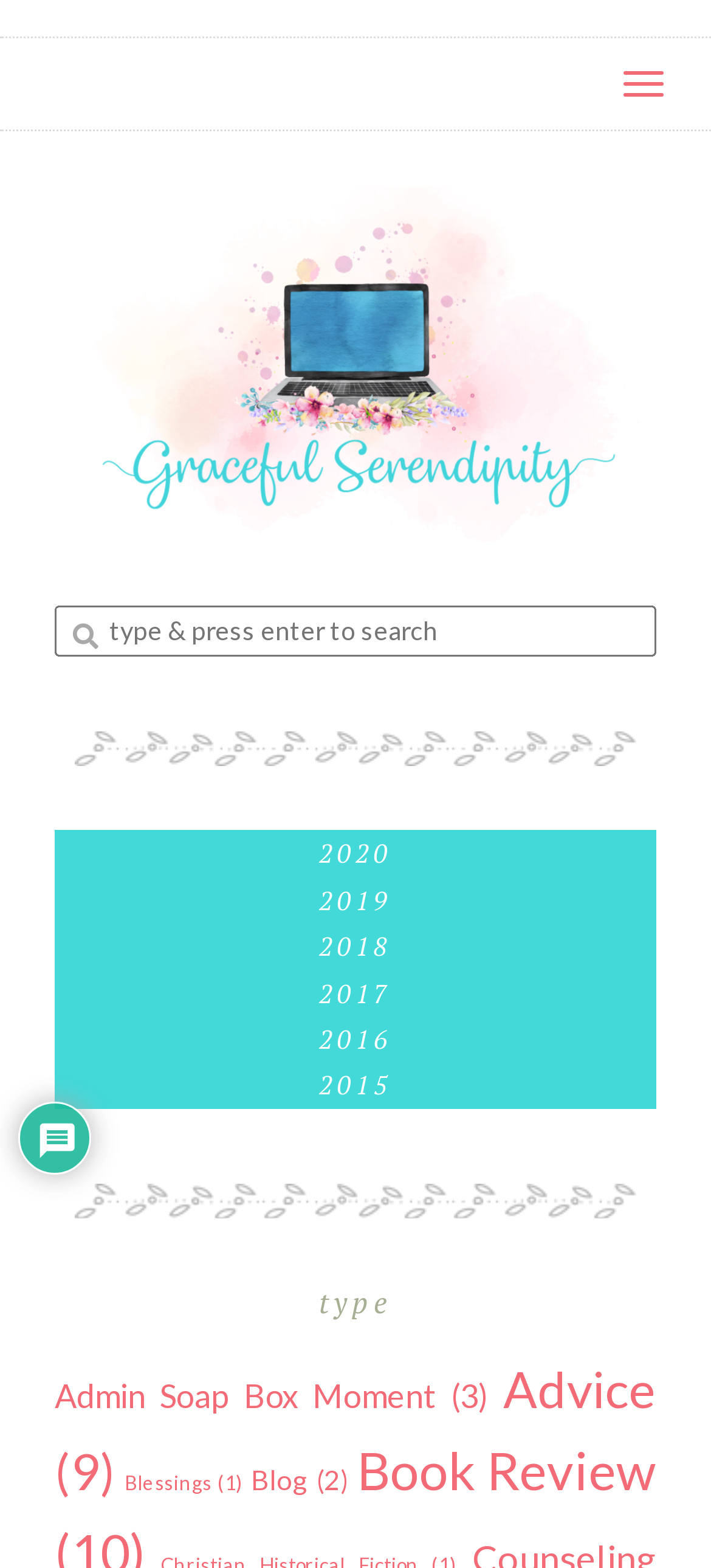Identify the bounding box coordinates for the UI element described as: "Directory". The coordinates should be provided as four floats between 0 and 1: [left, top, right, bottom].

None